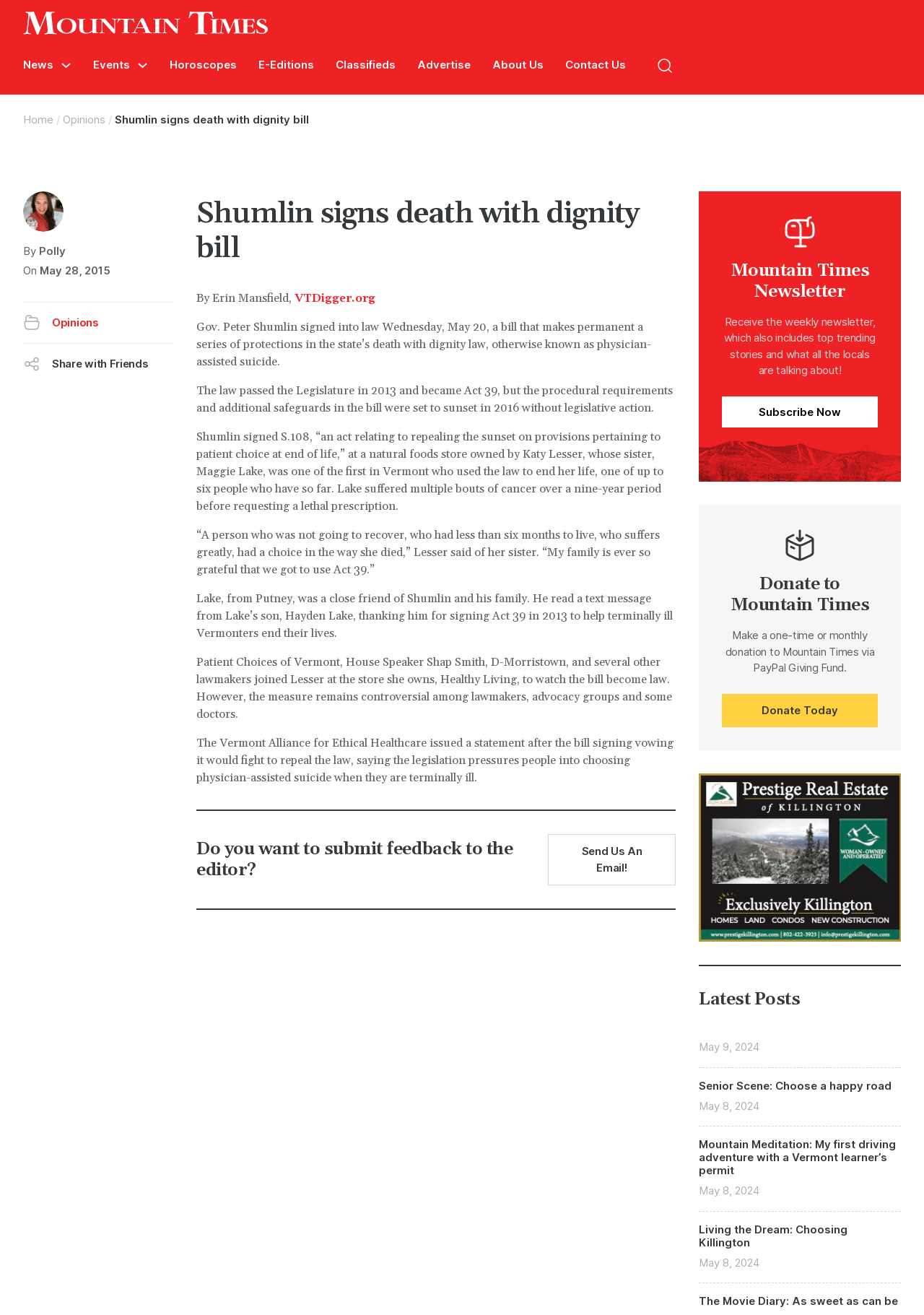Extract the bounding box coordinates for the described element: "aria-label="Open search"". The coordinates should be represented as four float numbers between 0 and 1: [left, top, right, bottom].

[0.701, 0.037, 0.738, 0.063]